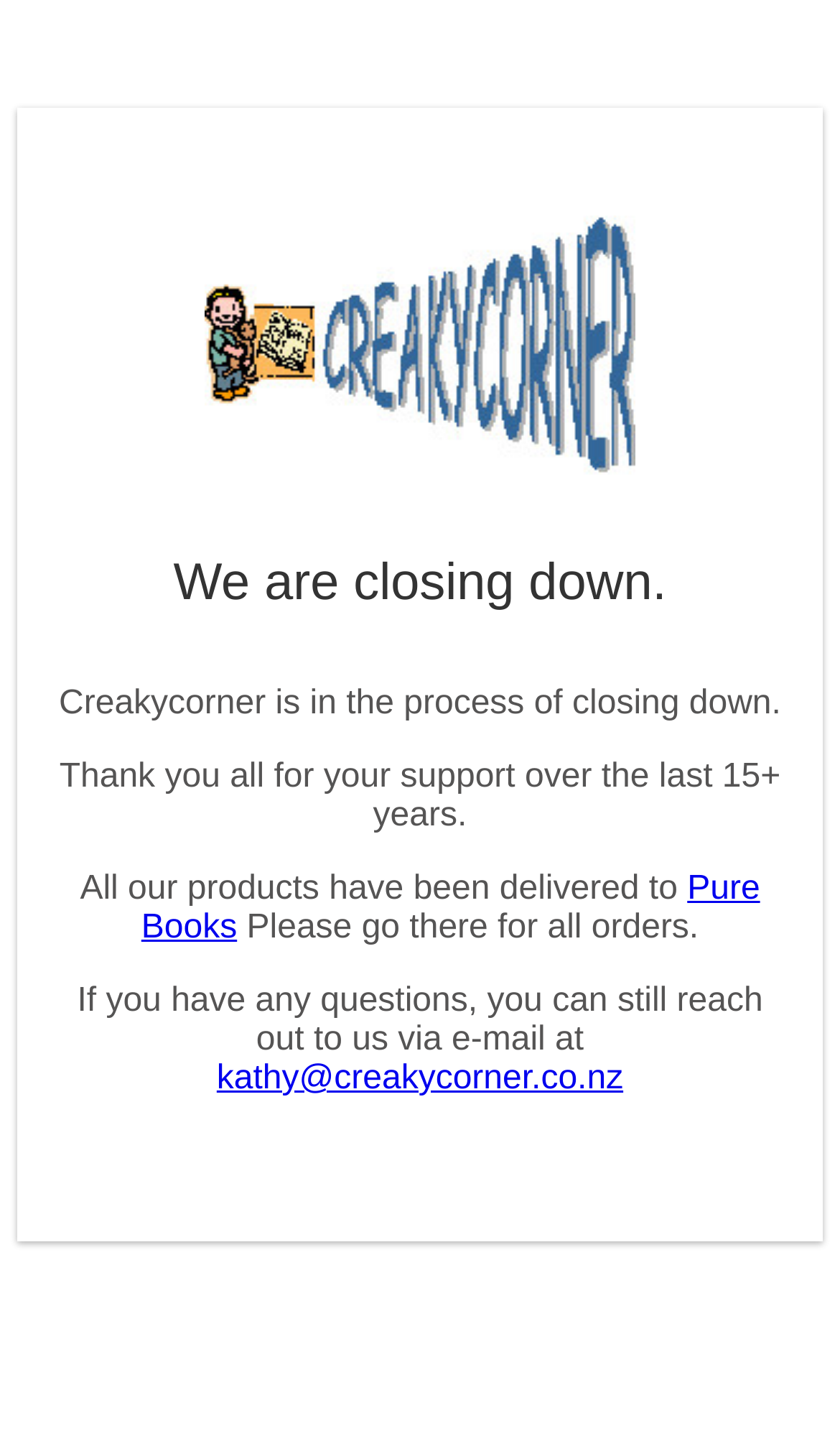Give a short answer to this question using one word or a phrase:
What is the status of Creakycorner?

Closing down